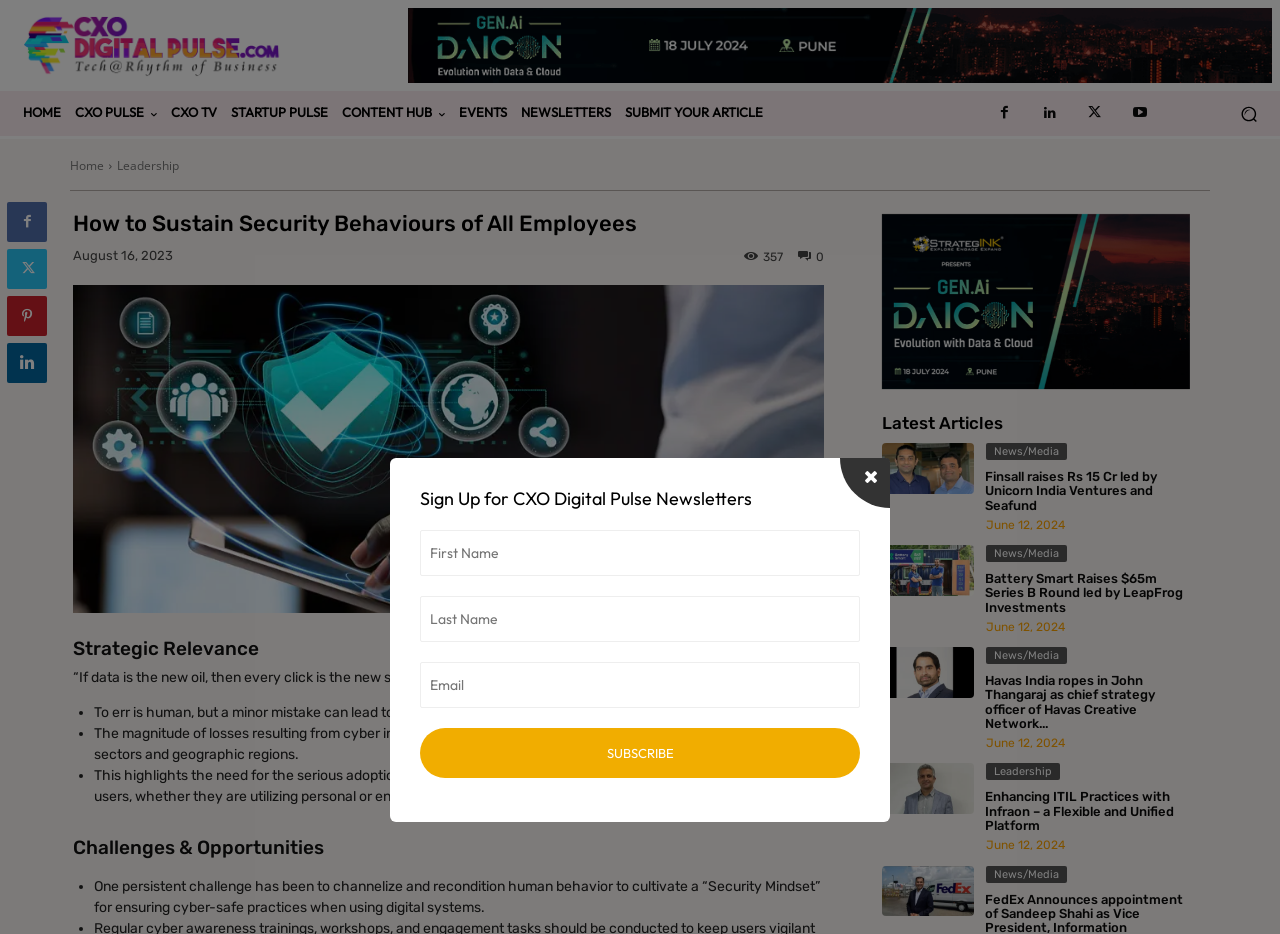Given the content of the image, can you provide a detailed answer to the question?
What is the category of the article 'Enhancing ITIL Practices with Infraon – a Flexible and Unified Platform'?

I determined the answer by looking at the link 'Leadership' which is associated with the article 'Enhancing ITIL Practices with Infraon – a Flexible and Unified Platform' which indicates that the category of the article is Leadership.